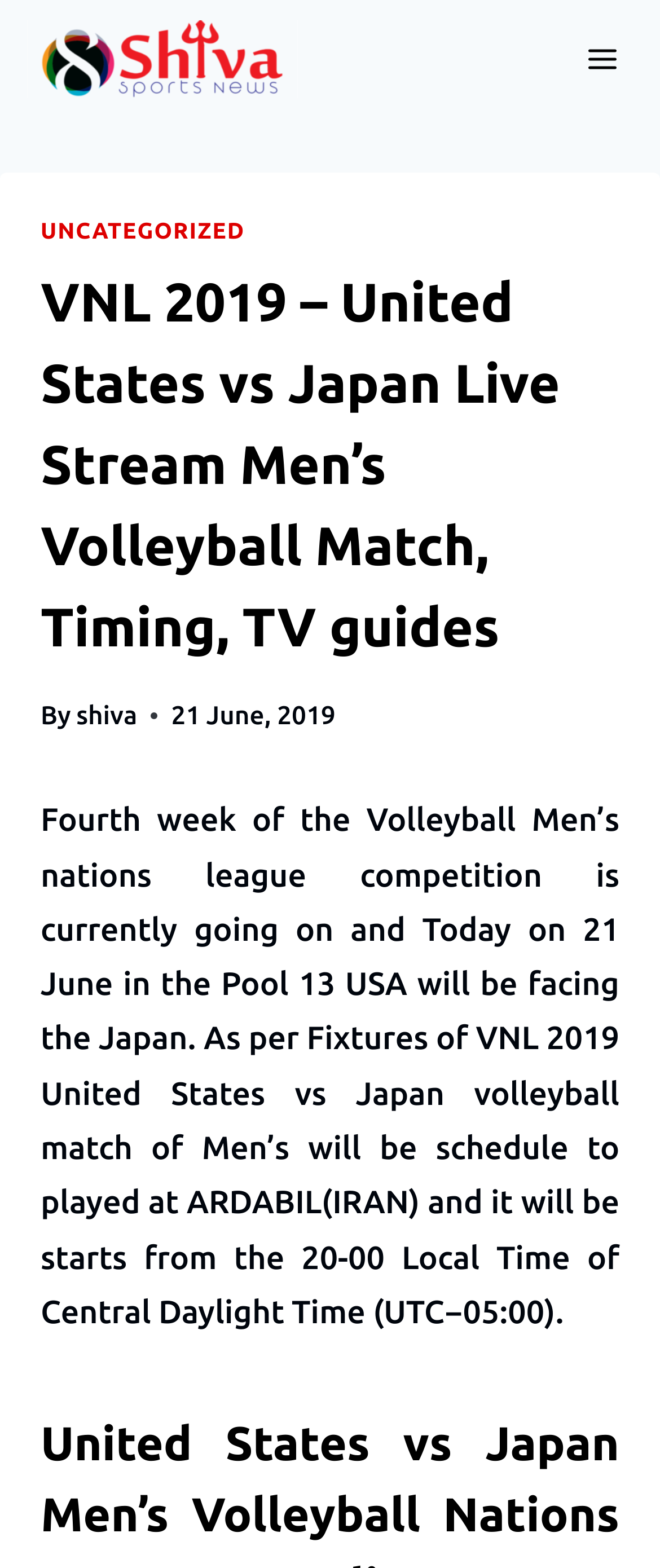Use a single word or phrase to answer the question: What is the current stage of the Volleyball Men's nations league competition?

Fourth week